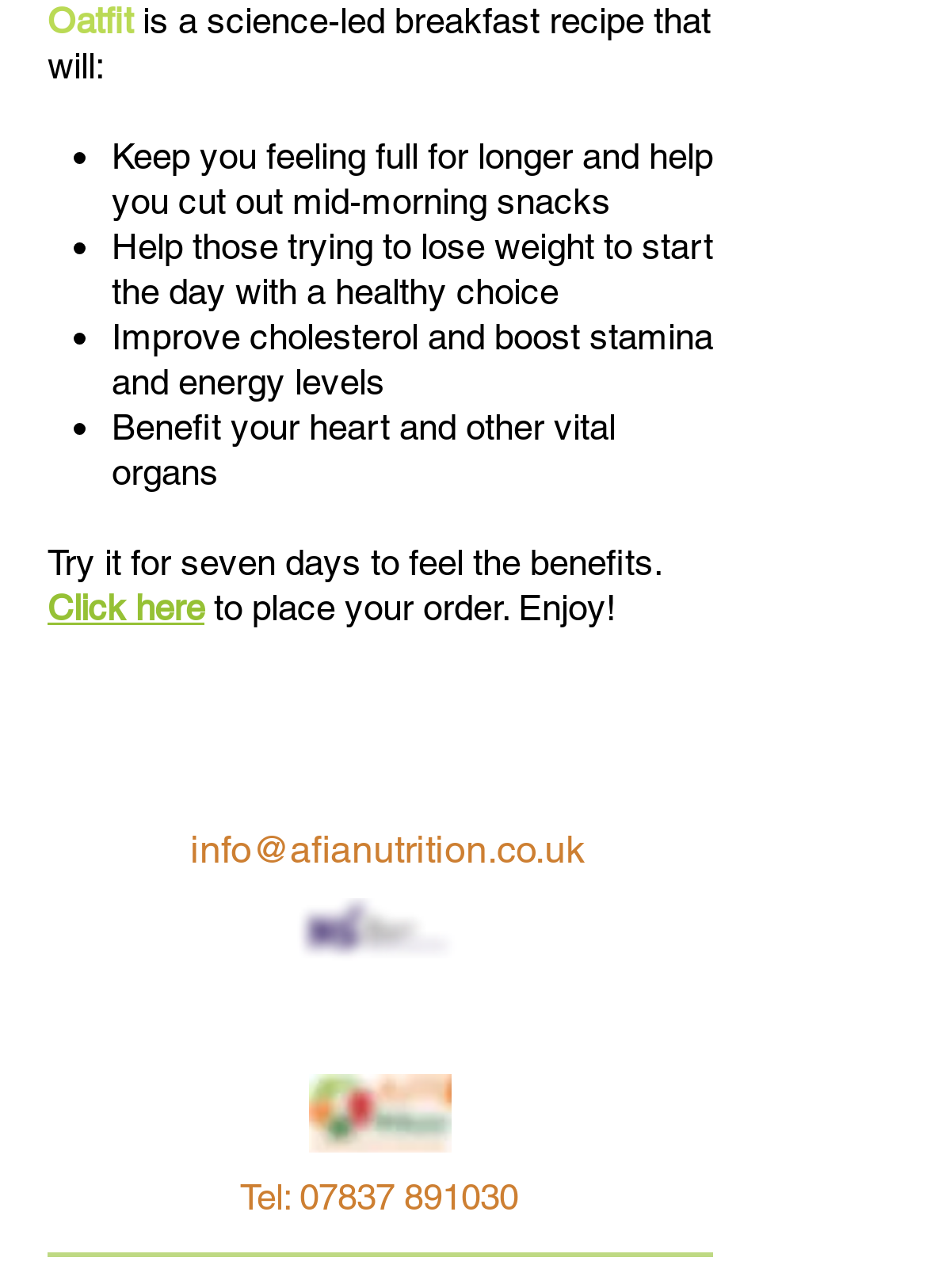Bounding box coordinates are specified in the format (top-left x, top-left y, bottom-right x, bottom-right y). All values are floating point numbers bounded between 0 and 1. Please provide the bounding box coordinate of the region this sentence describes: info@afianutrition.co.uk

[0.205, 0.642, 0.631, 0.677]